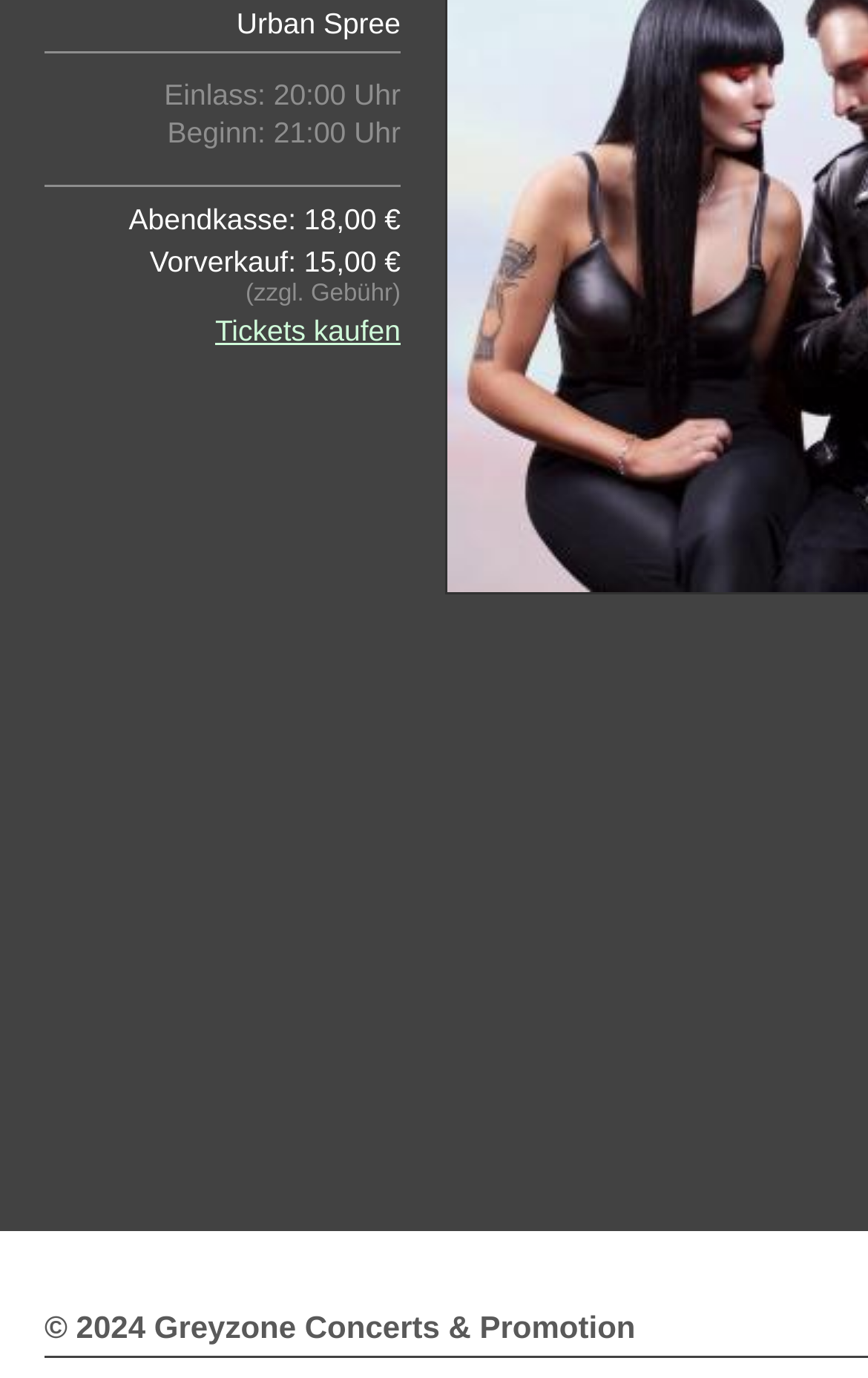Using the provided element description: "Urban Spree", identify the bounding box coordinates. The coordinates should be four floats between 0 and 1 in the order [left, top, right, bottom].

[0.273, 0.005, 0.462, 0.029]